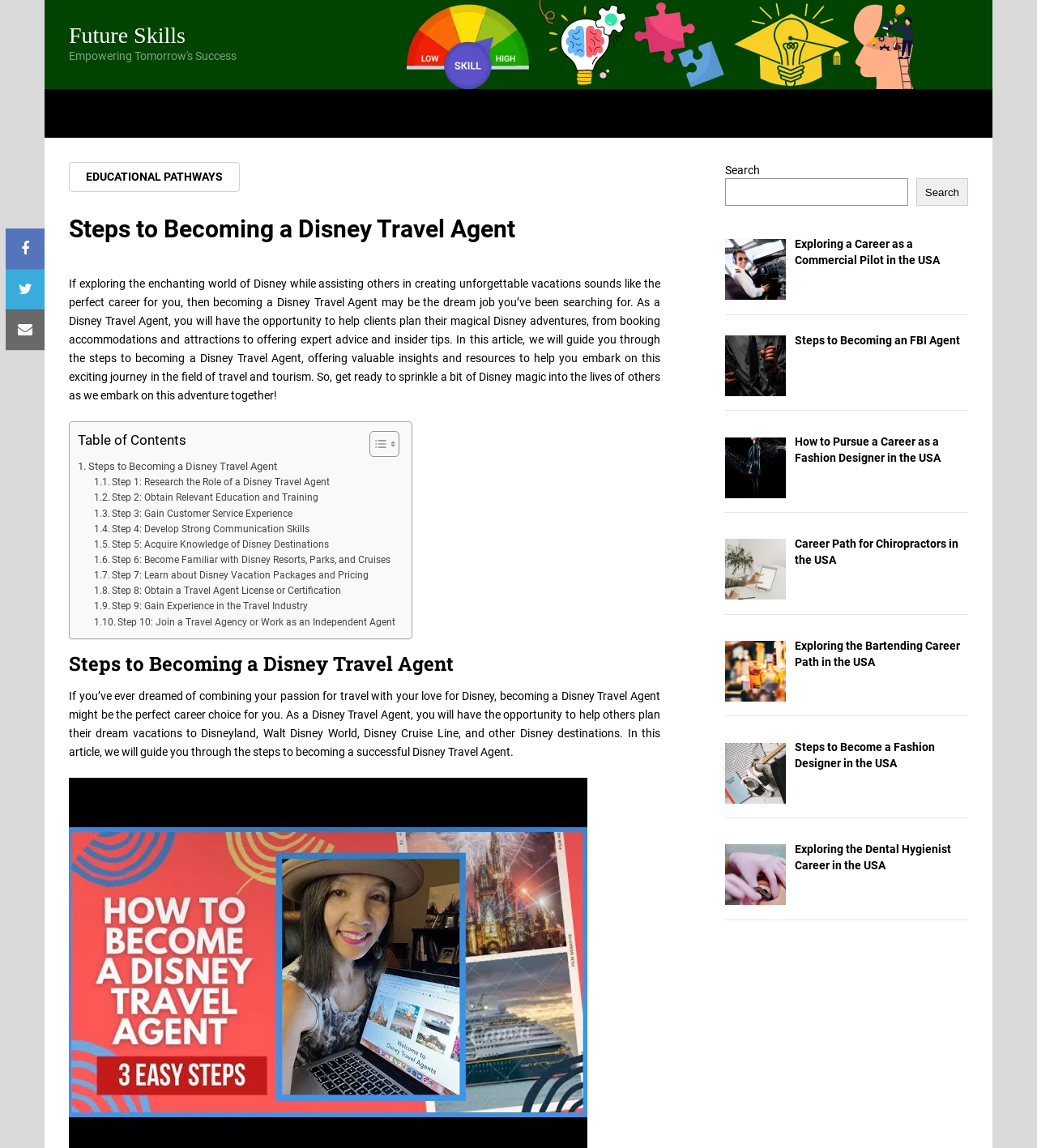Determine the bounding box coordinates for the element that should be clicked to follow this instruction: "Search for a topic". The coordinates should be given as four float numbers between 0 and 1, in the format [left, top, right, bottom].

[0.699, 0.155, 0.876, 0.179]